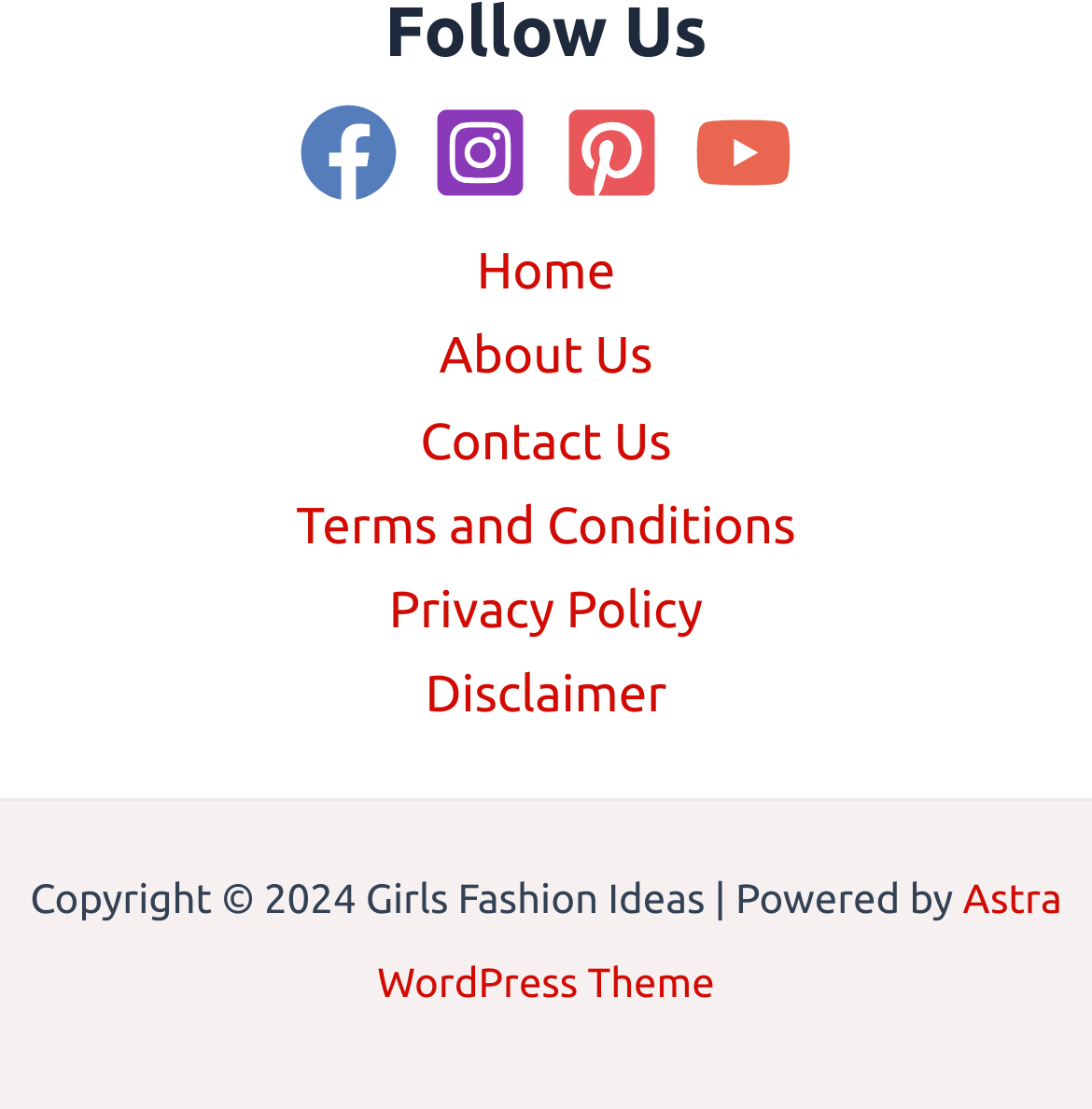How many links are available in the site navigation menu?
Please provide a single word or phrase as your answer based on the screenshot.

6